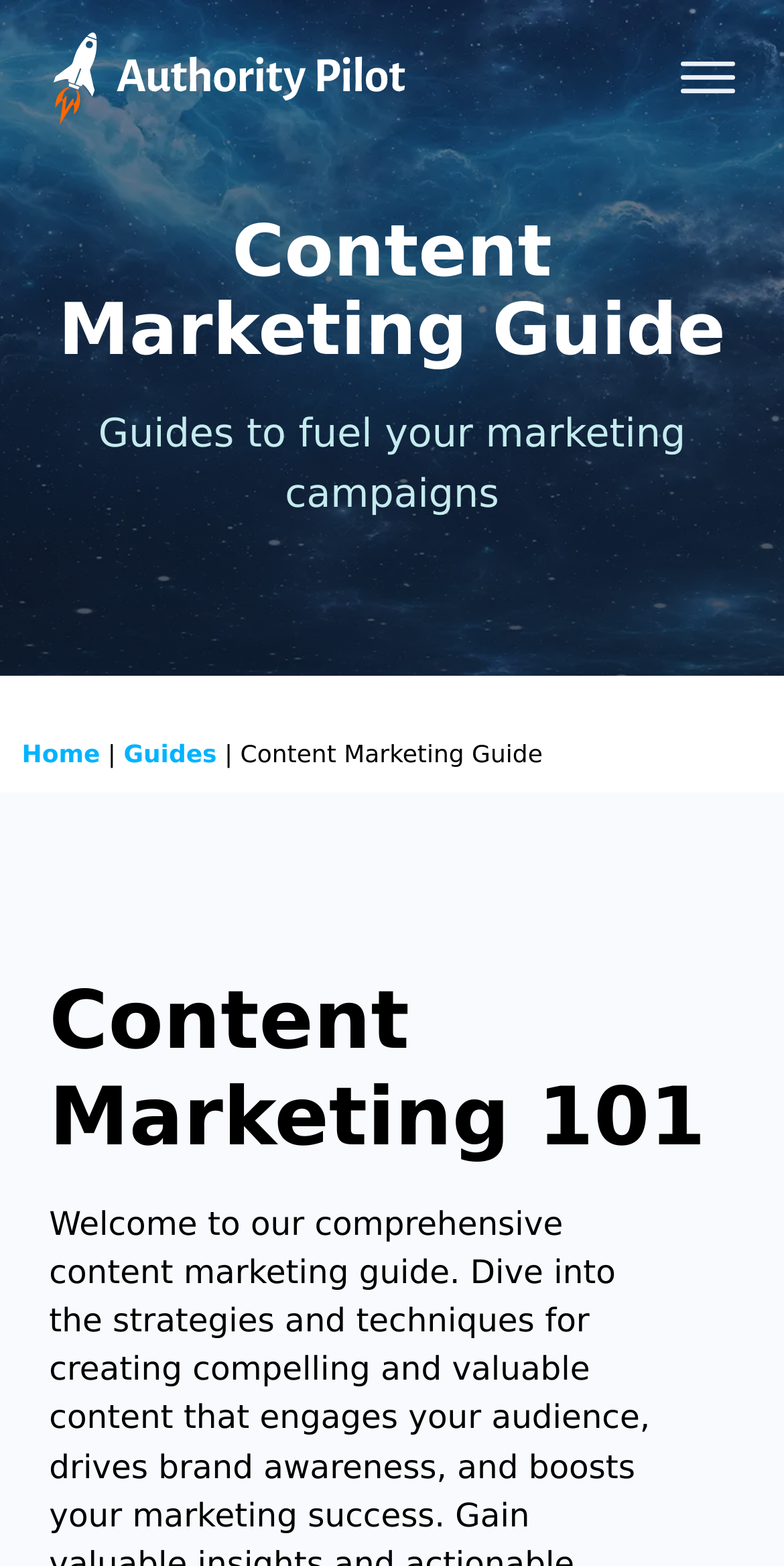Based on the element description aria-label="Open Menu", identify the bounding box of the UI element in the given webpage screenshot. The coordinates should be in the format (top-left x, top-left y, bottom-right x, bottom-right y) and must be between 0 and 1.

[0.868, 0.027, 0.937, 0.073]